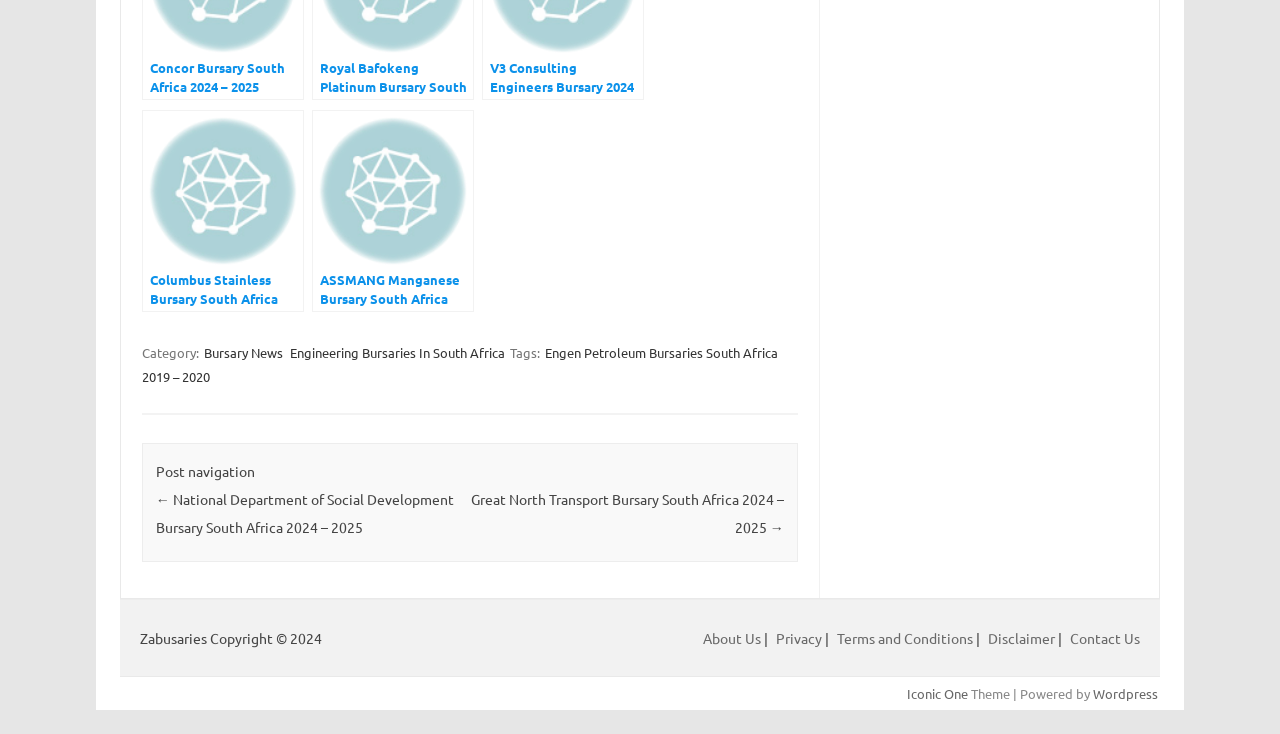Using the provided element description "Disclaimer", determine the bounding box coordinates of the UI element.

[0.772, 0.857, 0.824, 0.882]